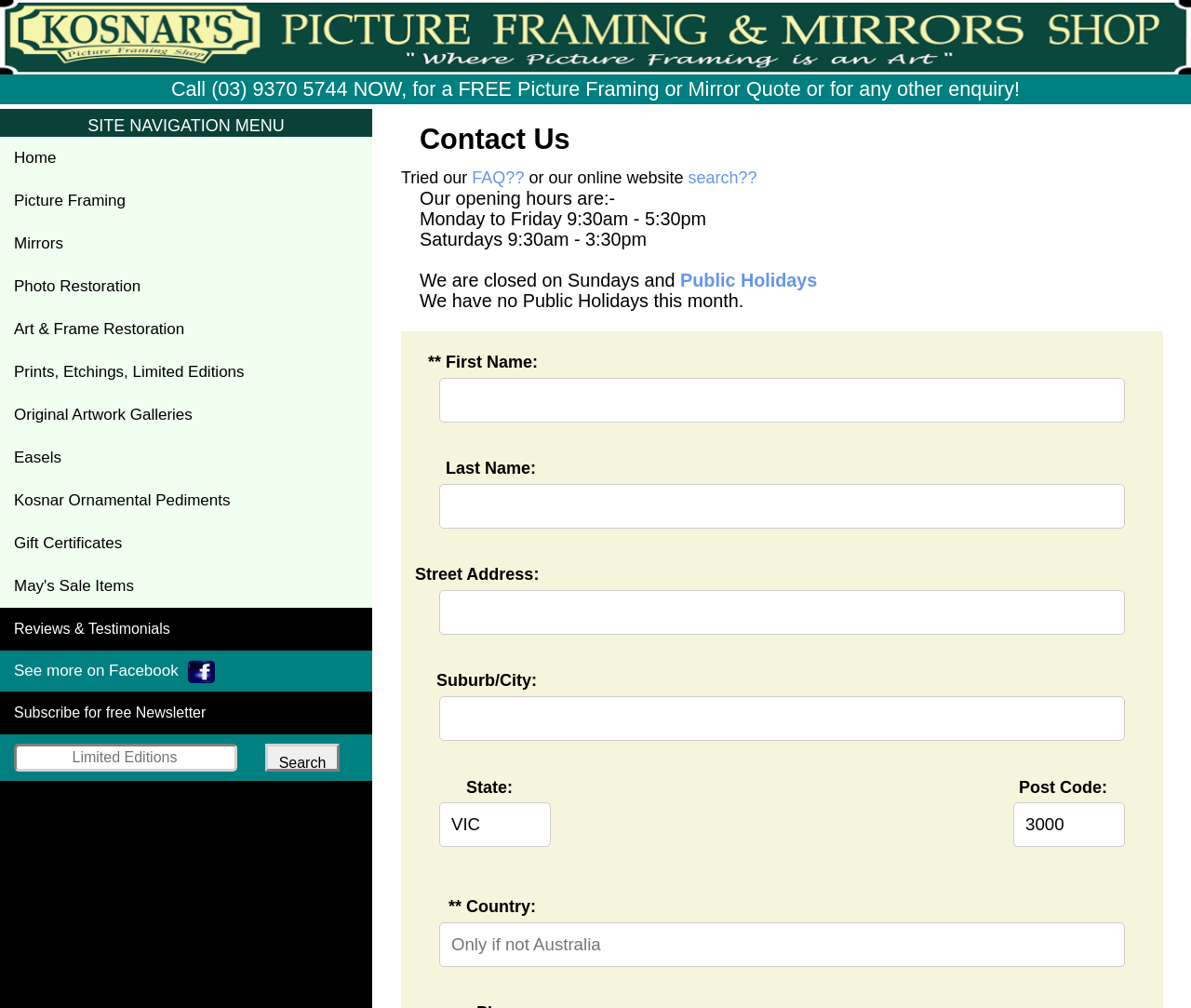Identify the bounding box for the UI element specified in this description: "Public Holidays". The coordinates must be four float numbers between 0 and 1, formatted as [left, top, right, bottom].

[0.571, 0.268, 0.686, 0.288]